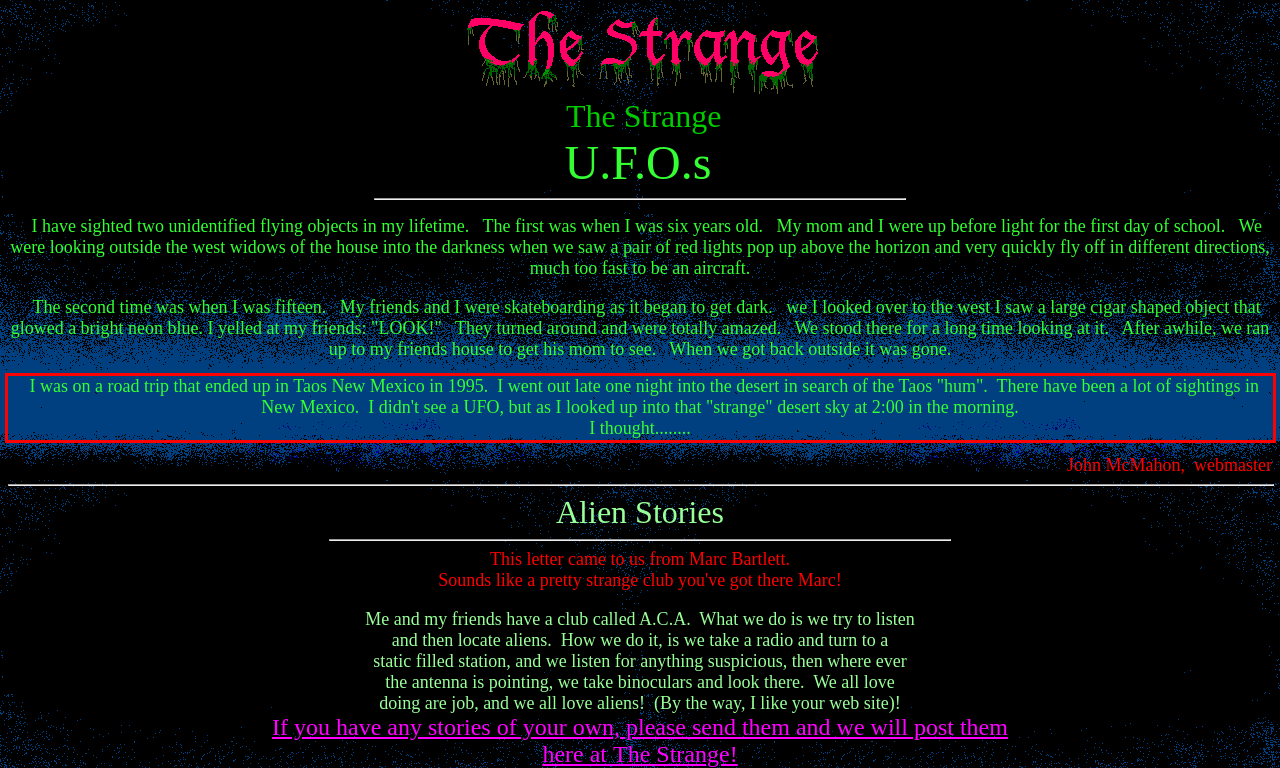Extract and provide the text found inside the red rectangle in the screenshot of the webpage.

I was on a road trip that ended up in Taos New Mexico in 1995. I went out late one night into the desert in search of the Taos "hum". There have been a lot of sightings in New Mexico. I didn't see a UFO, but as I looked up into that "strange" desert sky at 2:00 in the morning. I thought........